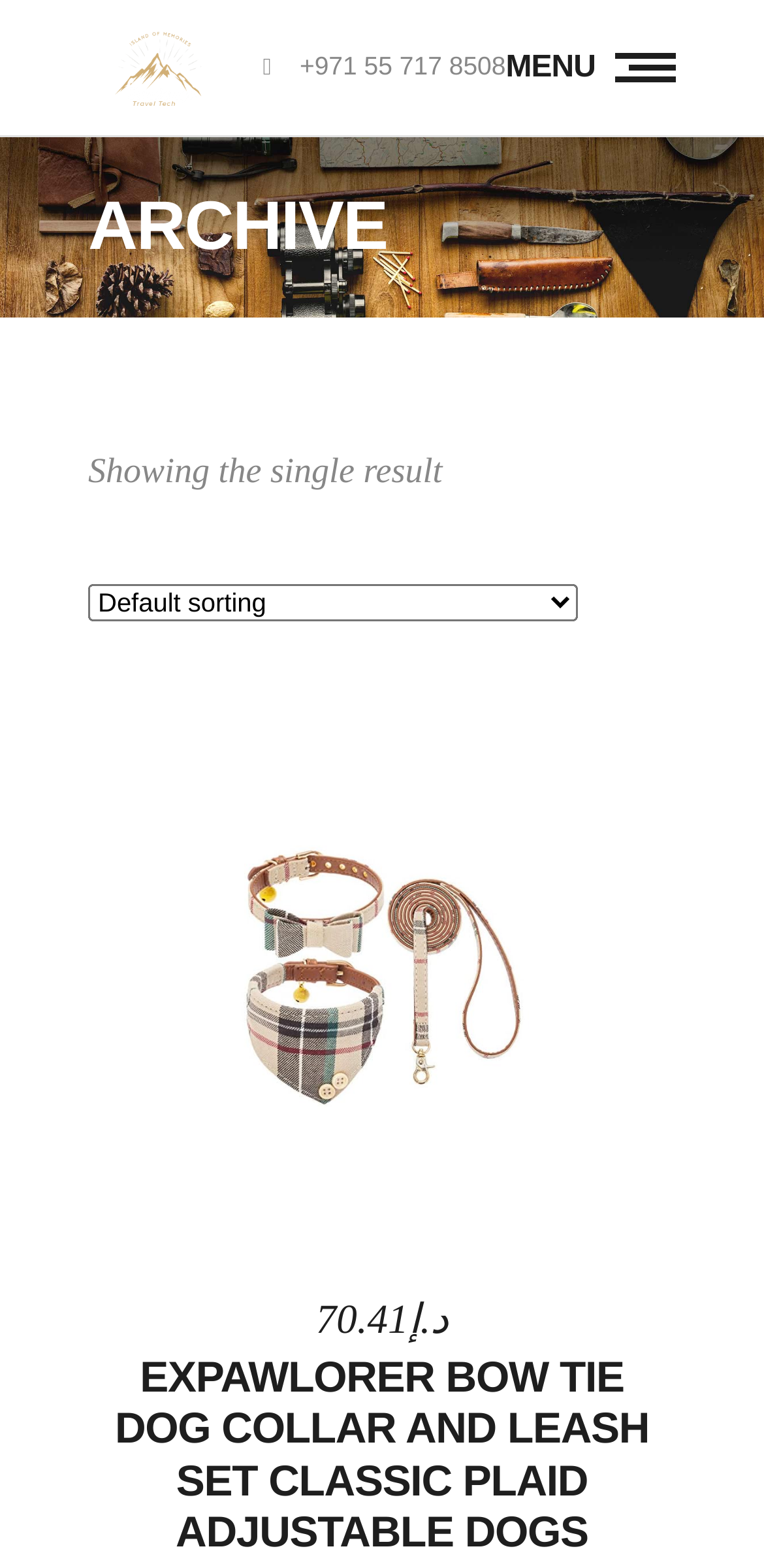Bounding box coordinates are to be given in the format (top-left x, top-left y, bottom-right x, bottom-right y). All values must be floating point numbers between 0 and 1. Provide the bounding box coordinate for the UI element described as: alt="Mobile Logo"

[0.115, 0.018, 0.299, 0.068]